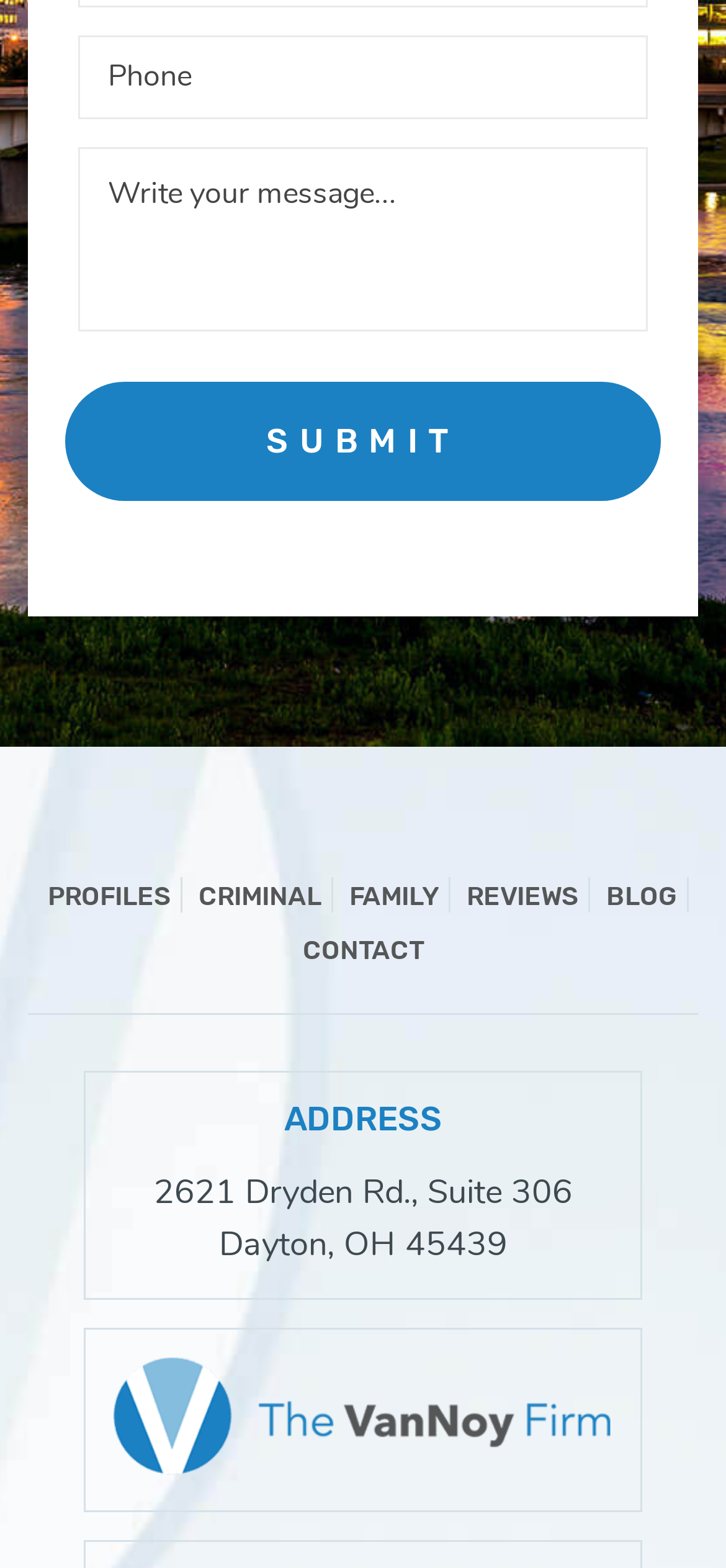Pinpoint the bounding box coordinates of the area that should be clicked to complete the following instruction: "Click submit". The coordinates must be given as four float numbers between 0 and 1, i.e., [left, top, right, bottom].

[0.09, 0.243, 0.91, 0.319]